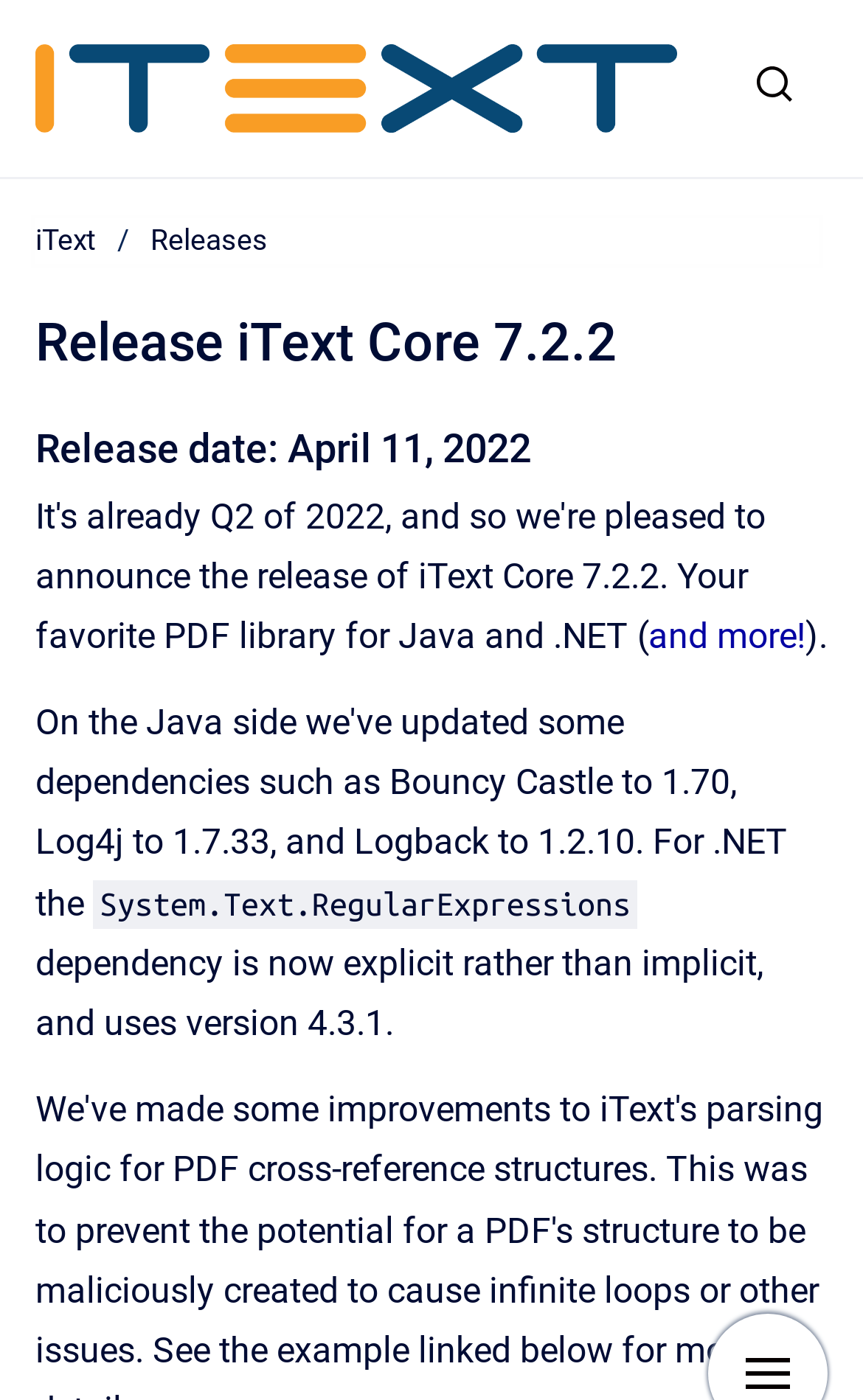Using the description: "Releases", identify the bounding box of the corresponding UI element in the screenshot.

[0.174, 0.156, 0.31, 0.187]